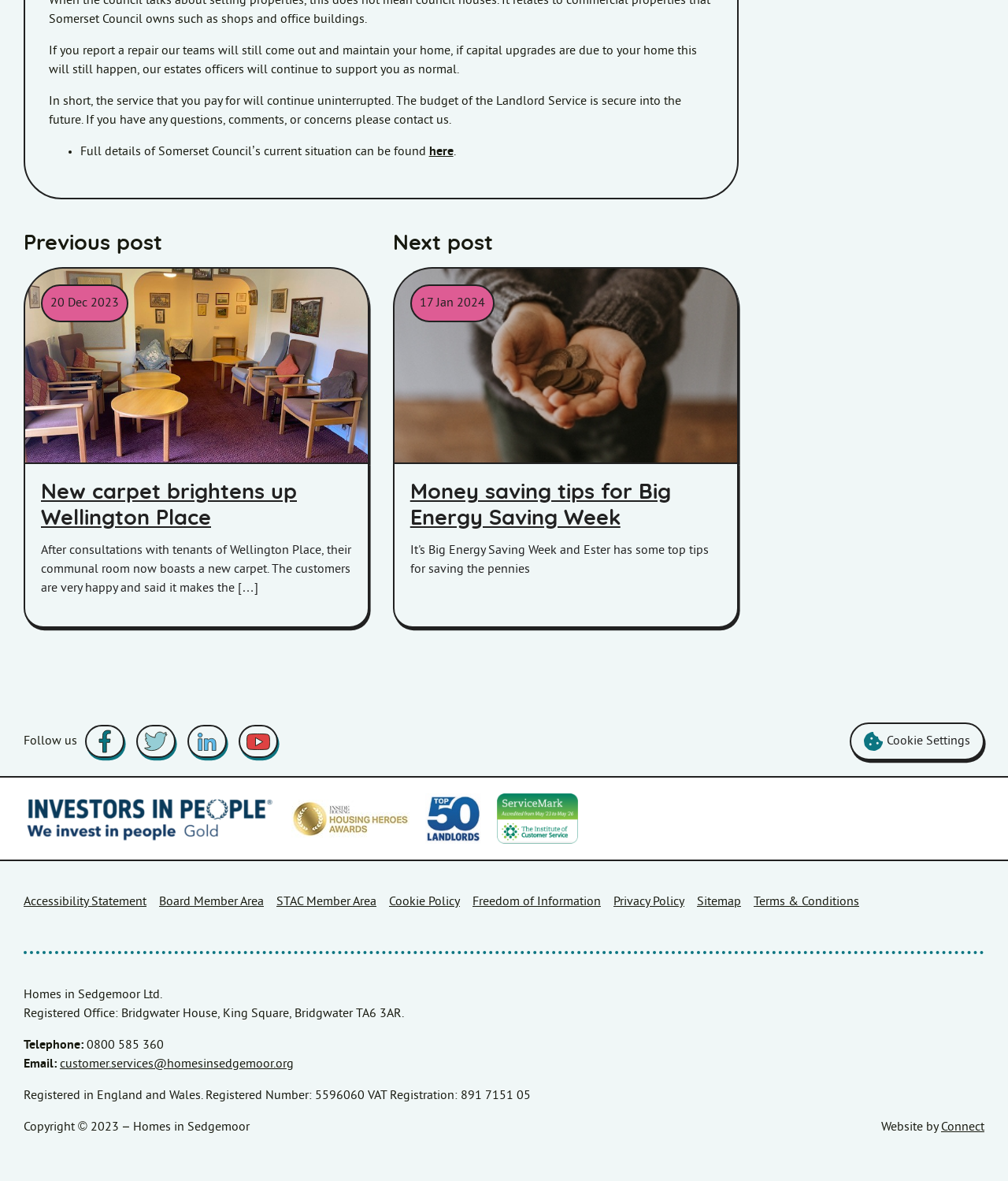What is the name of the organization?
Examine the image closely and answer the question with as much detail as possible.

I found the answer by looking at the footer section of the webpage, where the organization's name is mentioned as 'Homes in Sedgemoor Ltd.' along with its registered office address and other contact information.